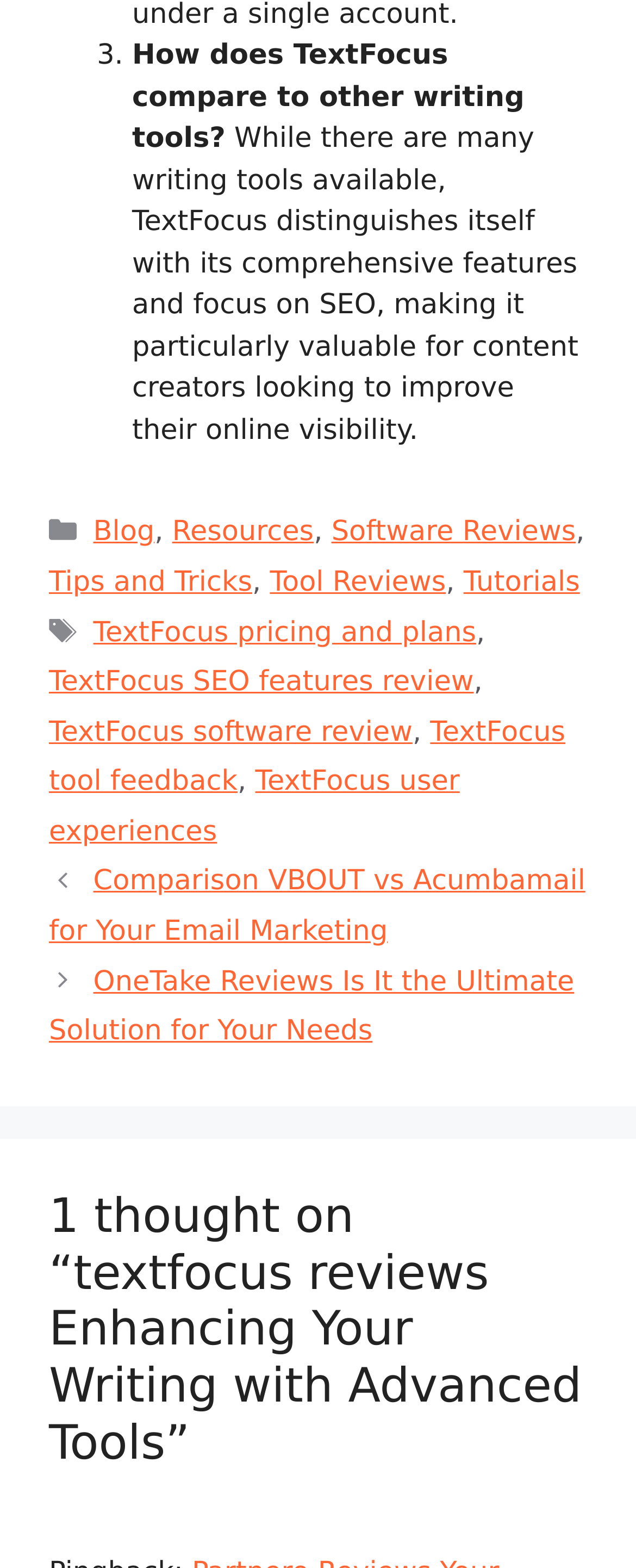Identify the bounding box coordinates of the clickable region necessary to fulfill the following instruction: "Click on 'Blog'". The bounding box coordinates should be four float numbers between 0 and 1, i.e., [left, top, right, bottom].

[0.147, 0.329, 0.243, 0.35]